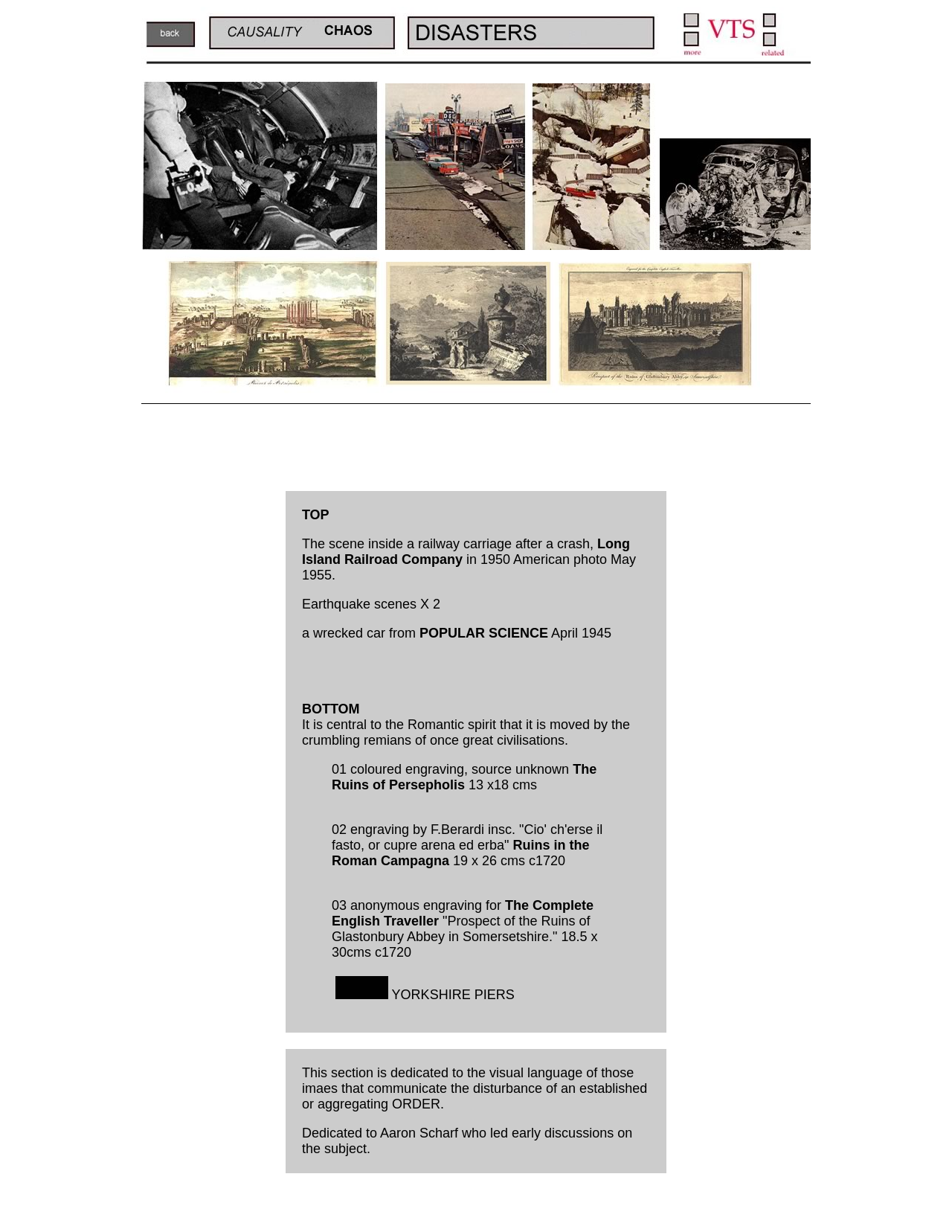Identify the bounding box coordinates for the UI element described by the following text: "name="dis_r5_c6"". Provide the coordinates as four float numbers between 0 and 1, in the format [left, top, right, bottom].

[0.586, 0.307, 0.798, 0.319]